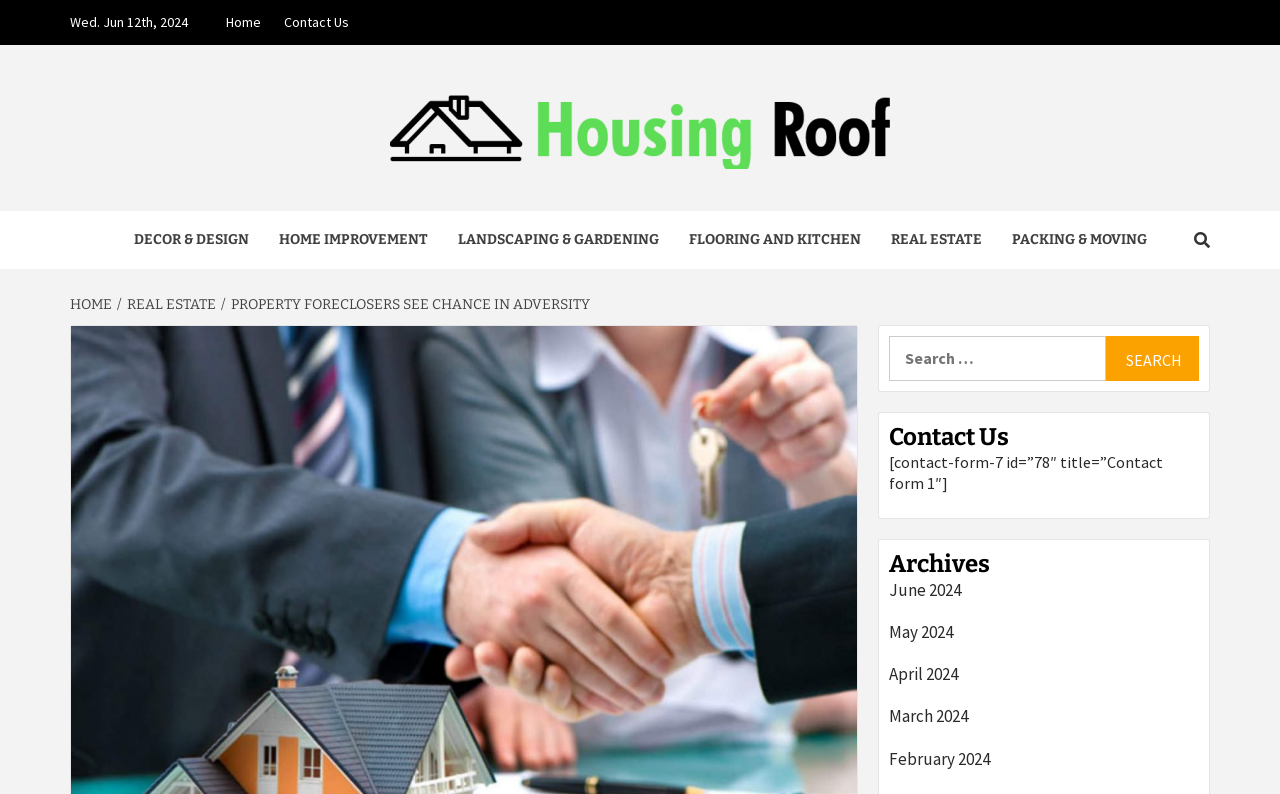Can you identify and provide the main heading of the webpage?

Property Foreclosers See Chance in Adversity